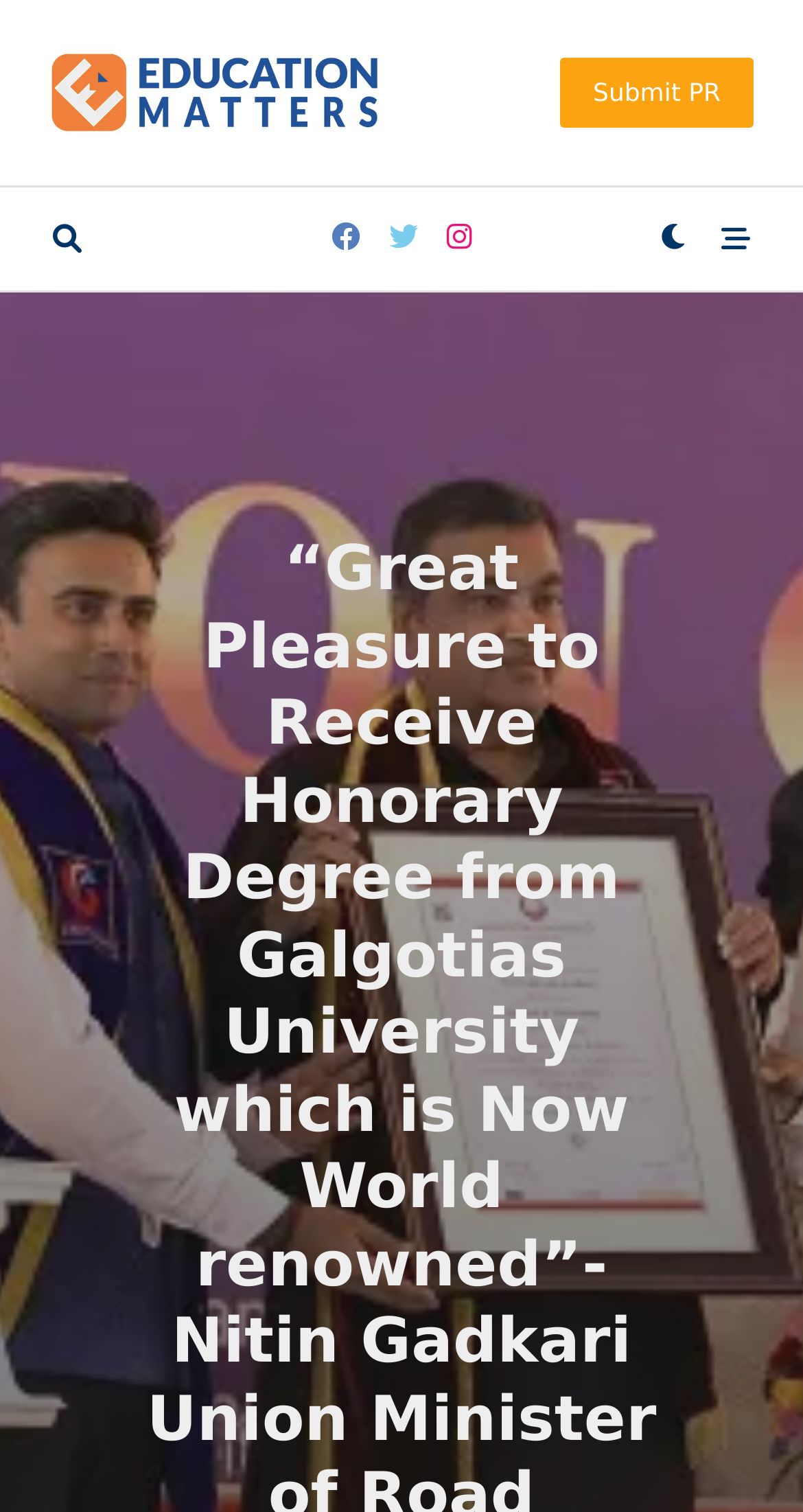Please provide a brief answer to the question using only one word or phrase: 
What is the purpose of the 'Submit PR' link?

To submit a press release